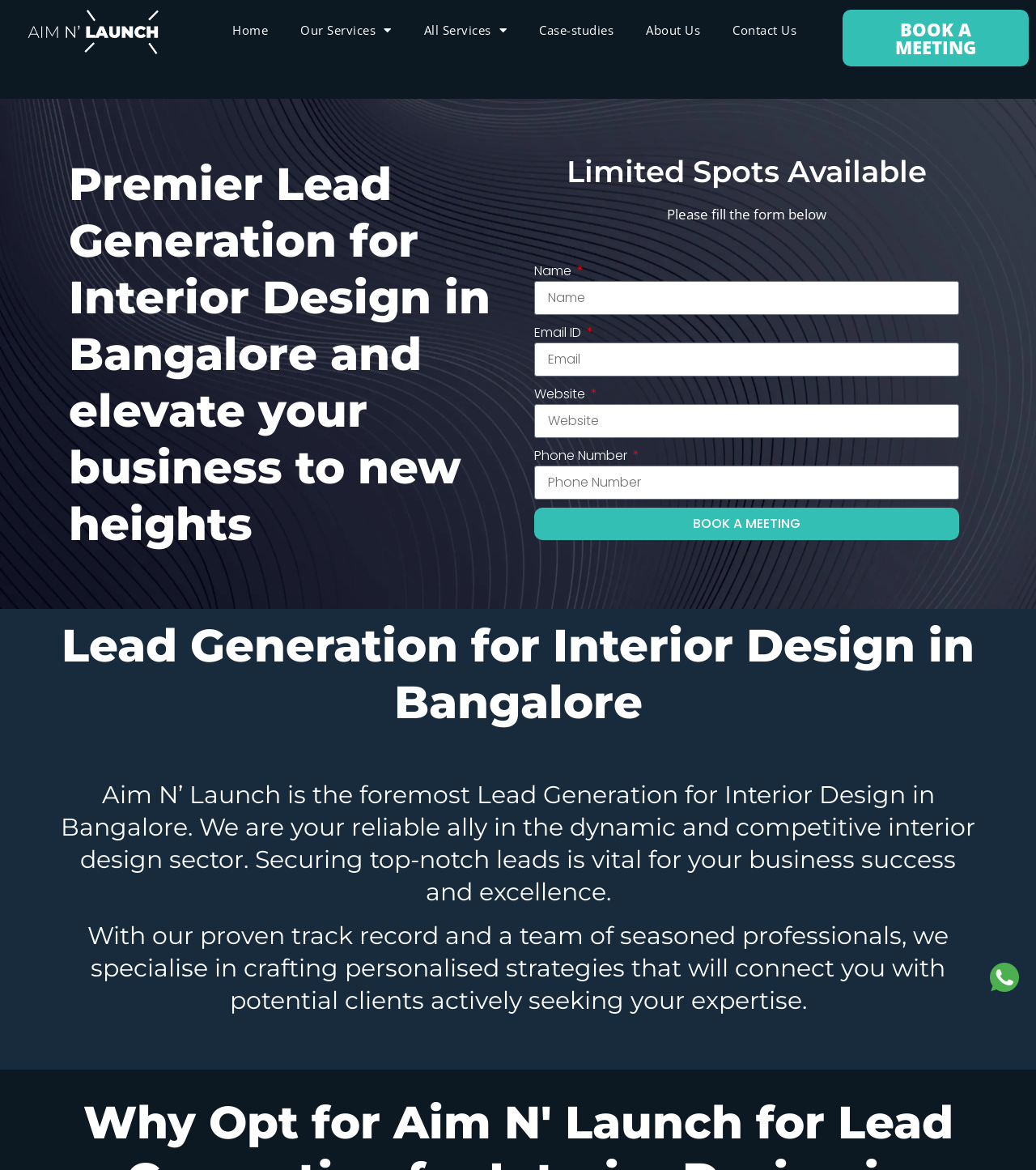Look at the image and write a detailed answer to the question: 
What is the main service offered by Aim N' Launch?

Based on the webpage content, Aim N' Launch is a company that specializes in lead generation services, specifically for interior design businesses in Bangalore. The heading 'Lead Generation for Interior Design in Bangalore' and the text 'Aim N’ Launch is the foremost Lead Generation for Interior Design in Bangalore' suggest that lead generation is the primary service offered by the company.